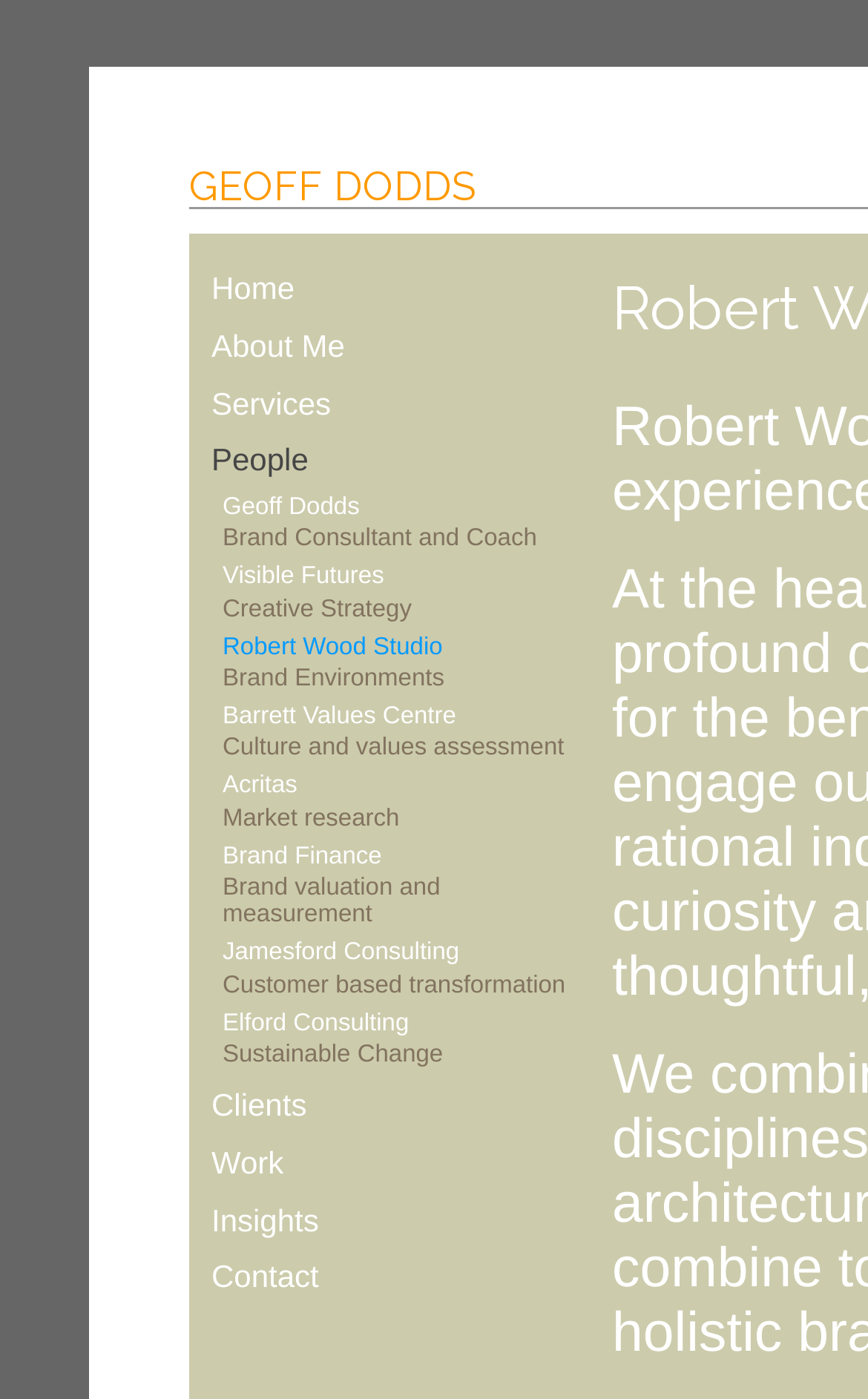Please provide a brief answer to the question using only one word or phrase: 
How many links are there in the Services section?

6